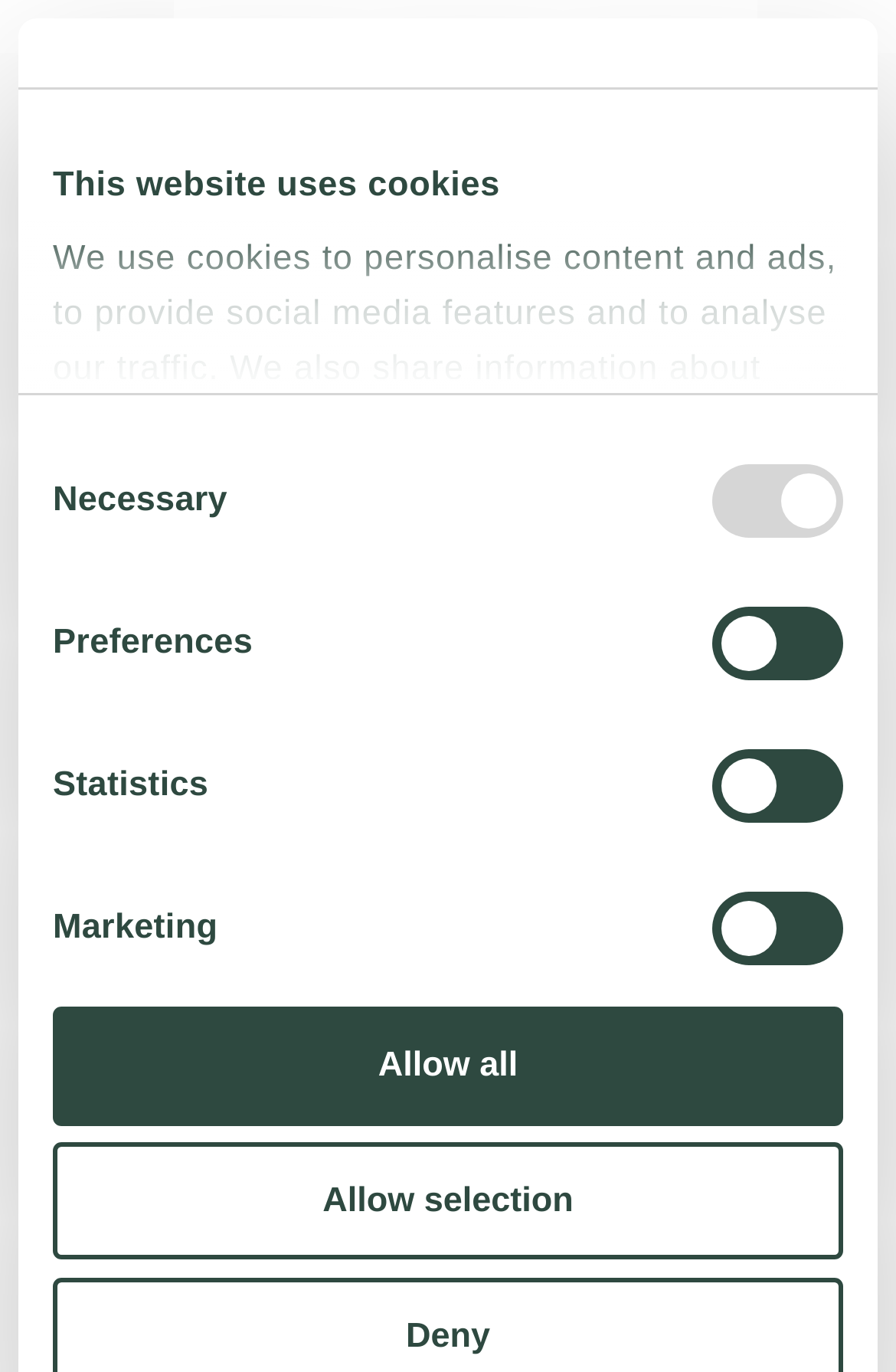Identify and provide the bounding box for the element described by: "Your Home in Postignano".

[0.083, 0.287, 0.665, 0.324]